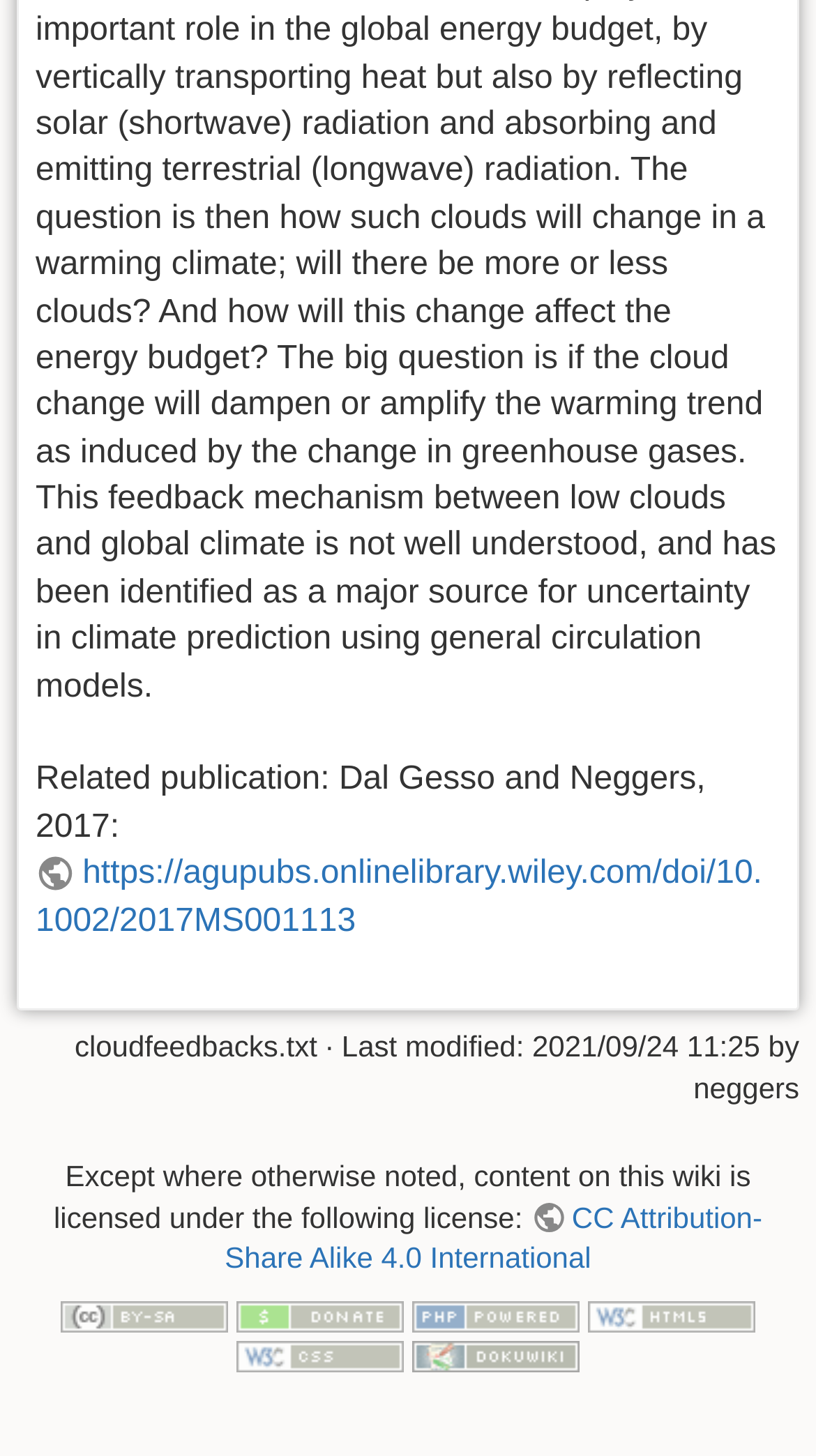Determine the bounding box coordinates of the clickable region to execute the instruction: "View related publication". The coordinates should be four float numbers between 0 and 1, denoted as [left, top, right, bottom].

[0.044, 0.588, 0.934, 0.645]